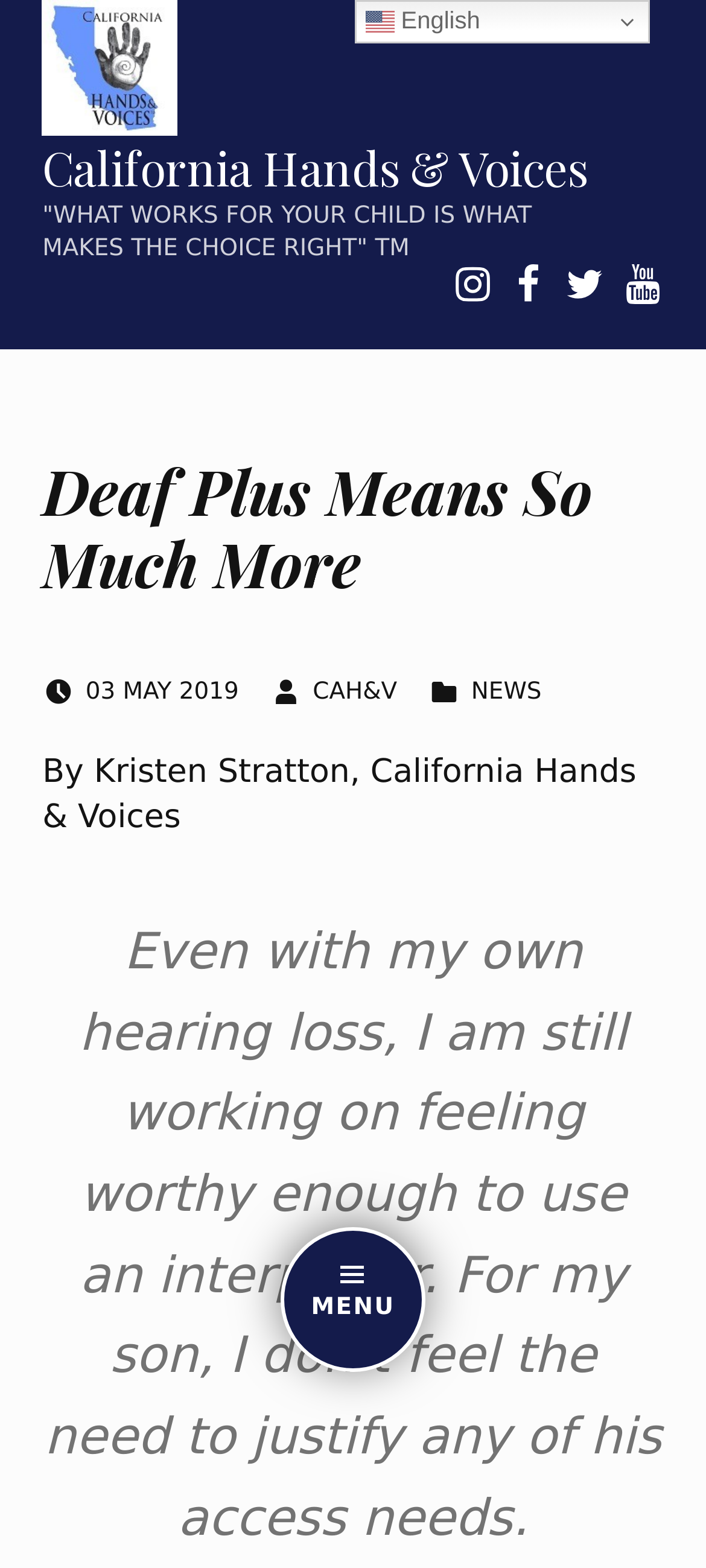Provide a thorough summary of the webpage.

The webpage is about California Hands & Voices, an organization that supports deaf individuals. At the top left corner, there is a logo of California Hands & Voices, which is a link to the organization's homepage. Next to the logo, there is a tagline "WHAT WORKS FOR YOUR CHILD IS WHAT MAKES THE CHOICE RIGHT" TM. 

On the top right corner, there is a menu button with an icon, which is not expanded by default. Below the menu button, there is a social media menu with links to Instagram, Facebook, Twitter, and Youtube.

The main content of the webpage is an article titled "Deaf Plus Means So Much More". The article is written by Kristen Stratton, California Hands & Voices, and the author shares her personal experience with hearing loss and her son's access needs. The article is divided into paragraphs, with the main text occupying most of the page.

At the bottom of the page, there is a footer section that displays the posting date and time, the author's name, and the category of the article, which is "NEWS". There is also a link to the organization's homepage at the bottom left corner.